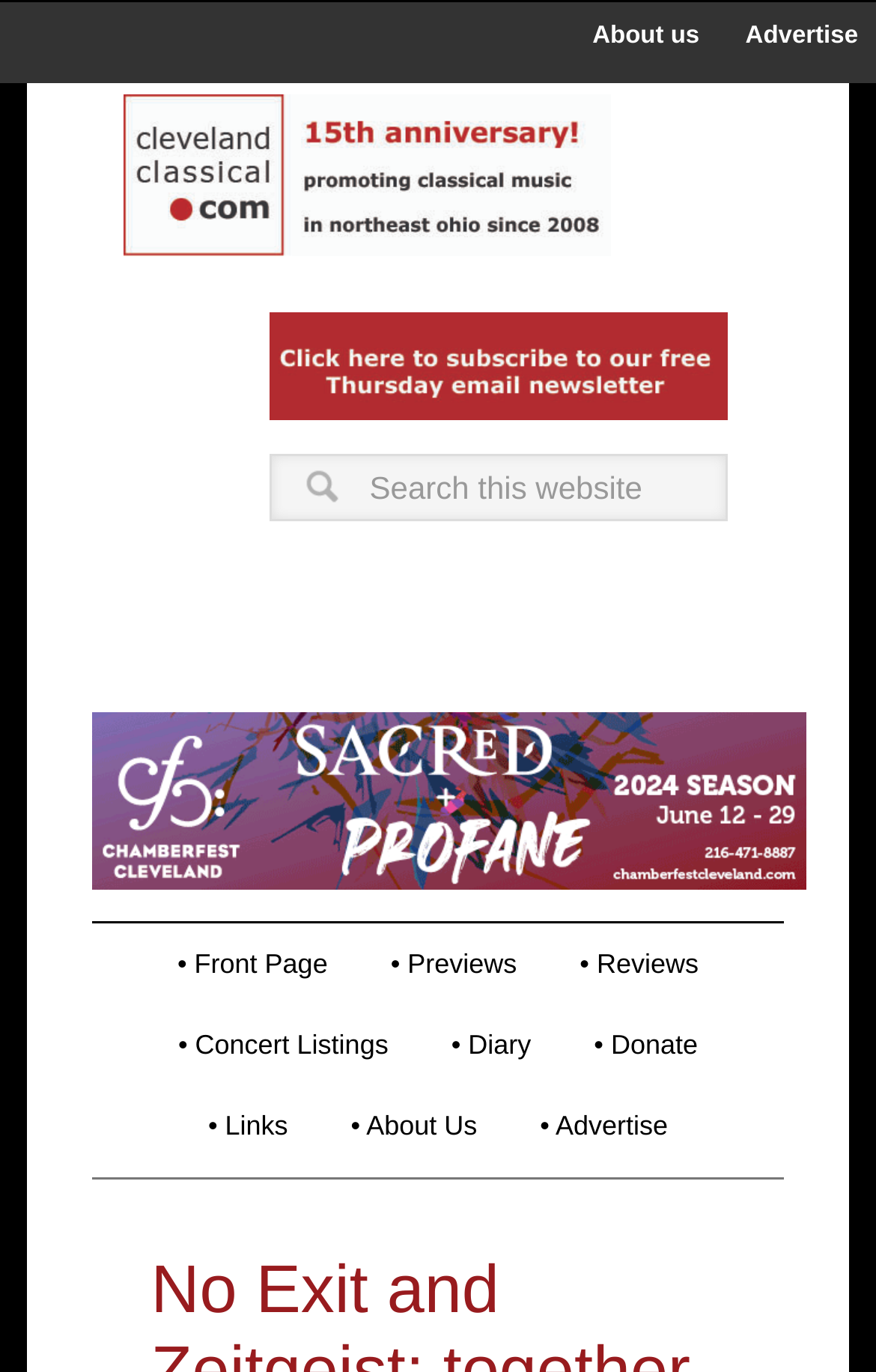Bounding box coordinates should be provided in the format (top-left x, top-left y, bottom-right x, bottom-right y) with all values between 0 and 1. Identify the bounding box for this UI element: Advertise

[0.83, 0.002, 1.0, 0.052]